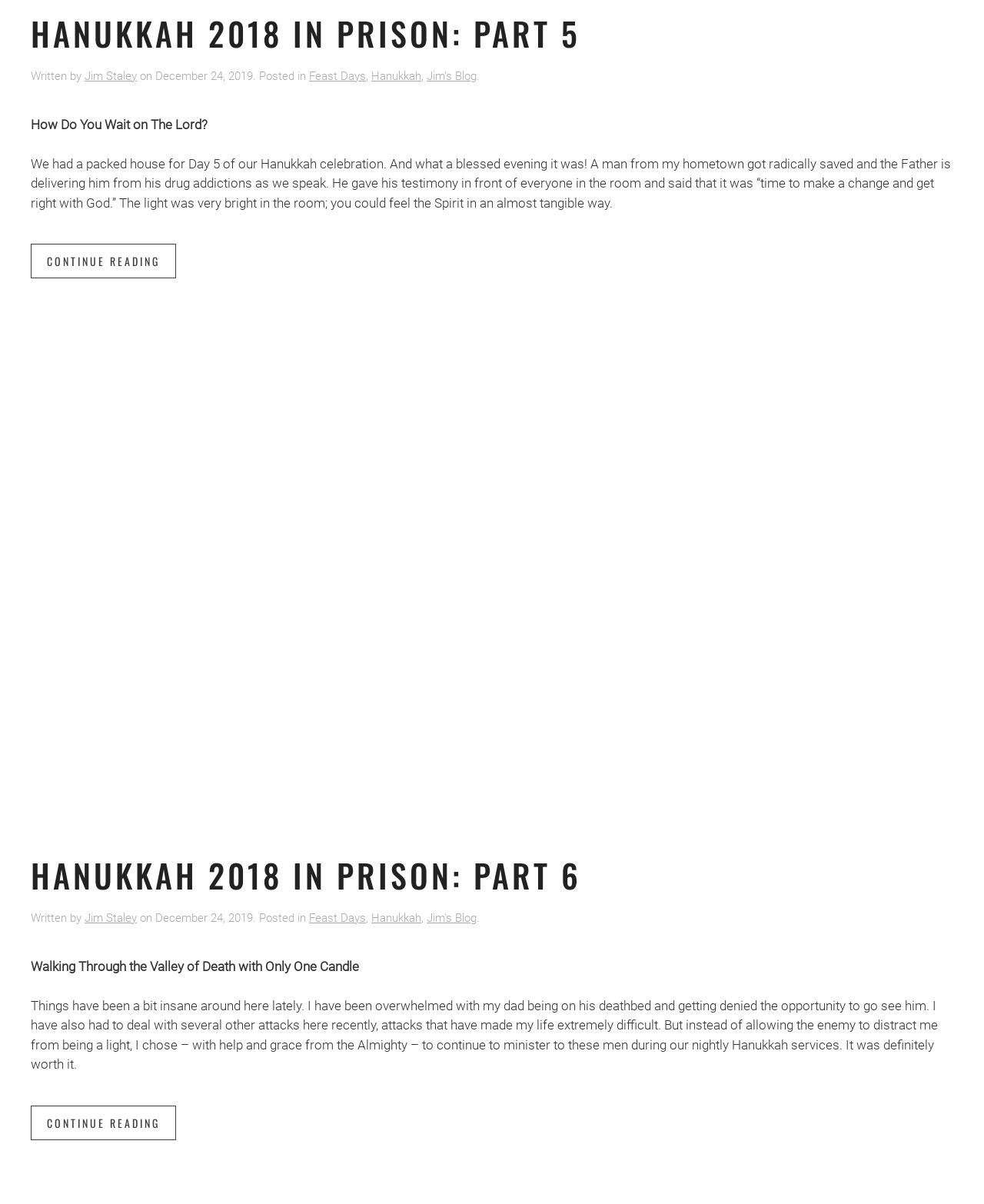Please answer the following question as detailed as possible based on the image: 
What is the category of the article 'HANUKKAH 2018 IN PRISON: PART 5'?

I found the answer by looking at the category information below the title 'HANUKKAH 2018 IN PRISON: PART 5', which says 'Posted in Feast Days, Hanukkah'.